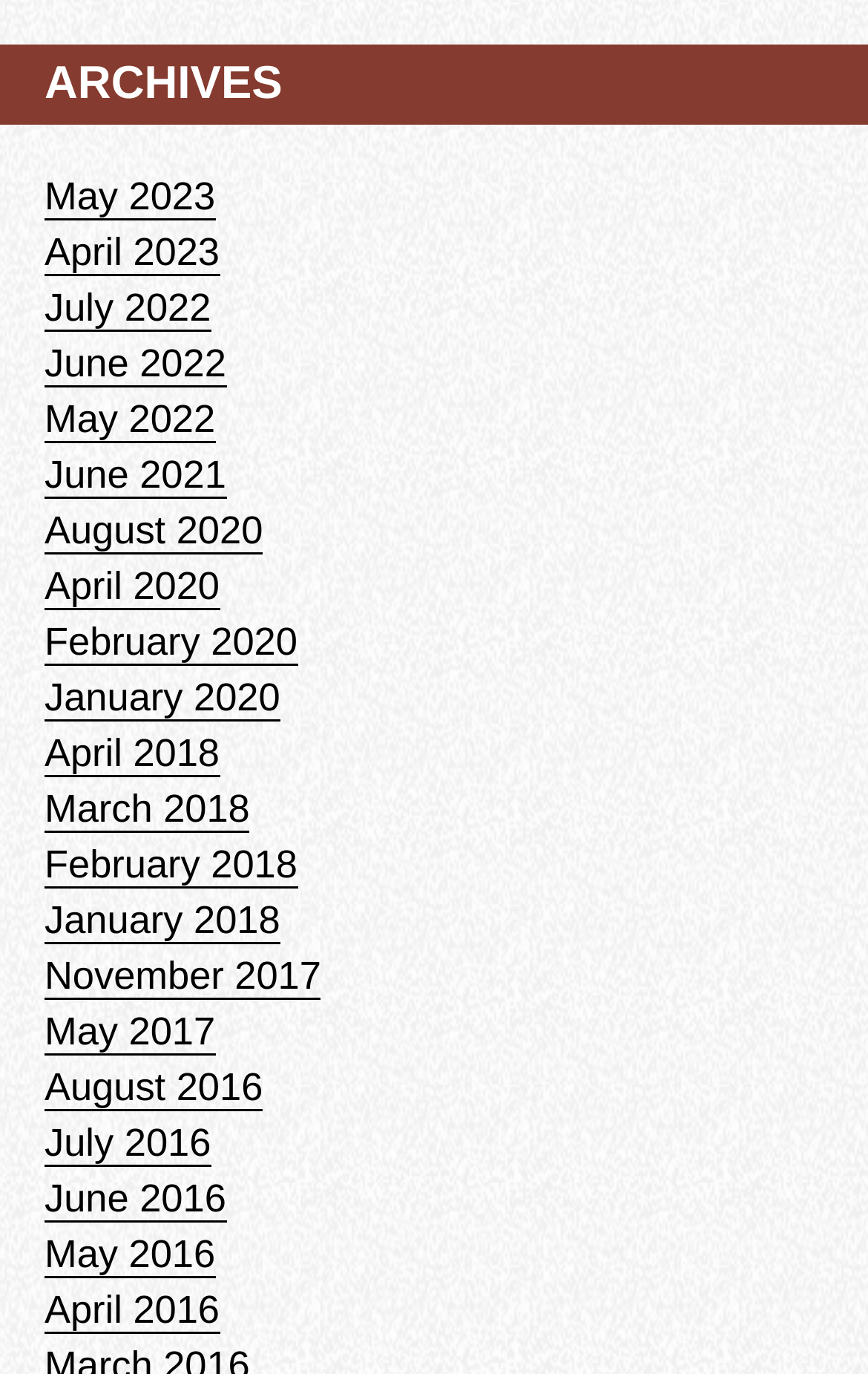What is the earliest month available in the archives?
Using the information from the image, give a concise answer in one word or a short phrase.

May 2016